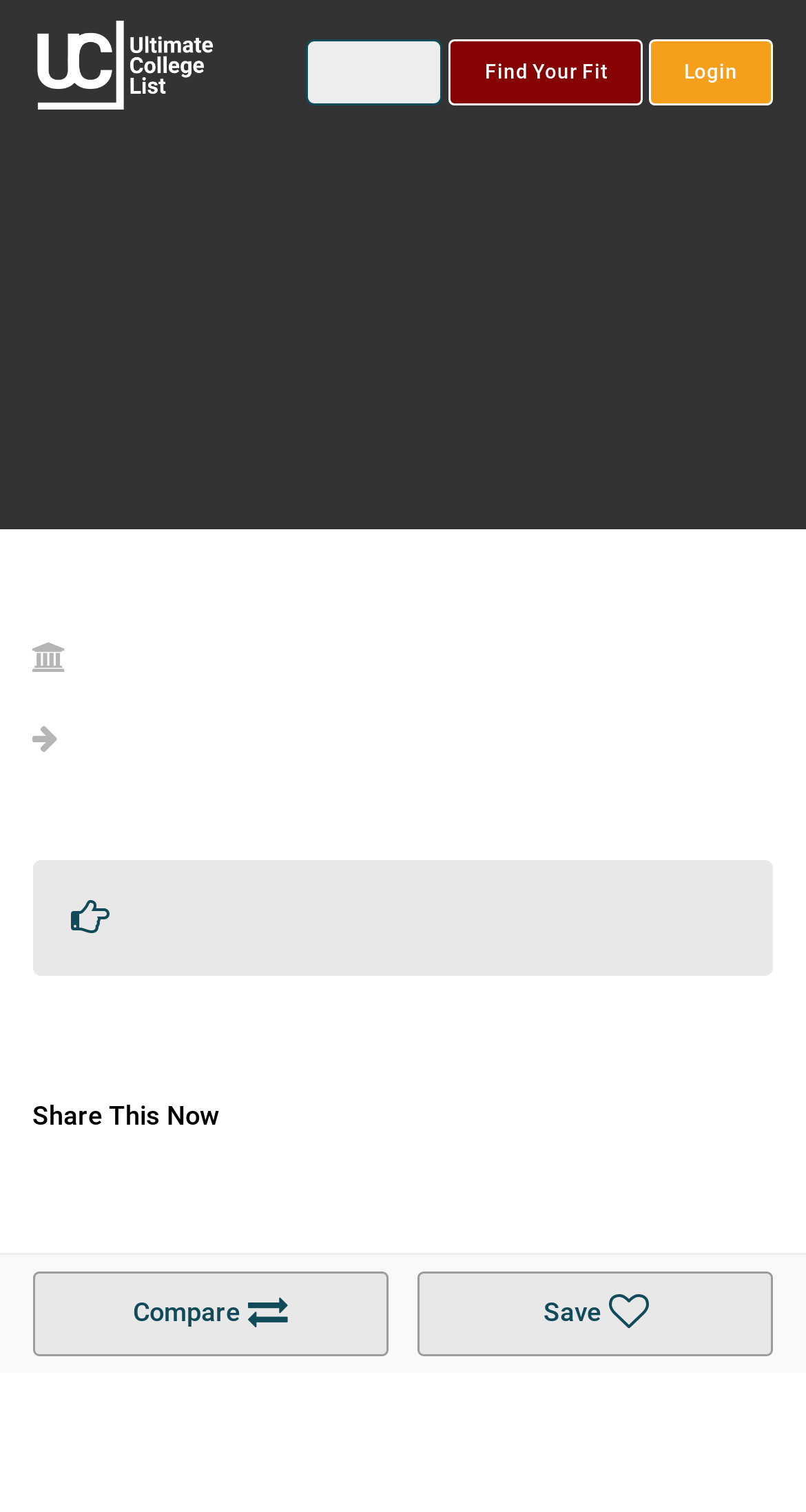Locate the bounding box of the UI element with the following description: "Save".

[0.518, 0.84, 0.96, 0.897]